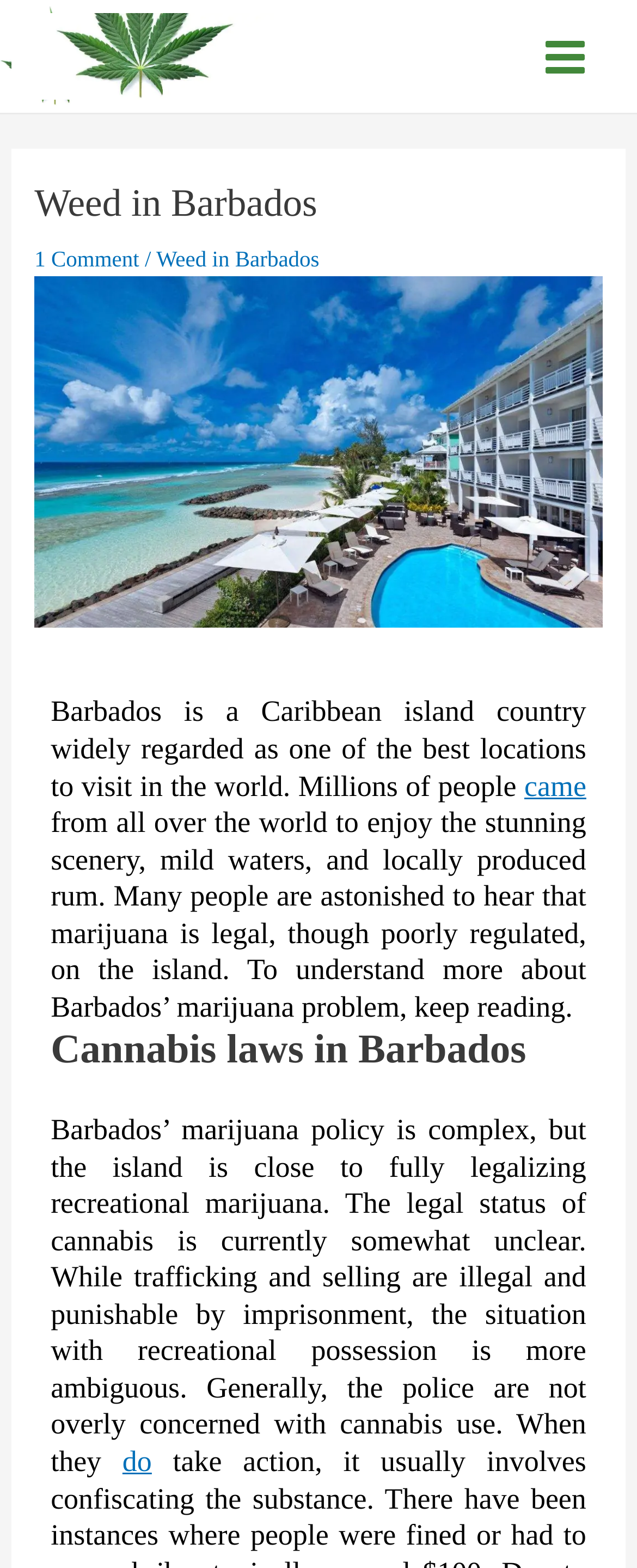Generate the text of the webpage's primary heading.

Weed in Barbados